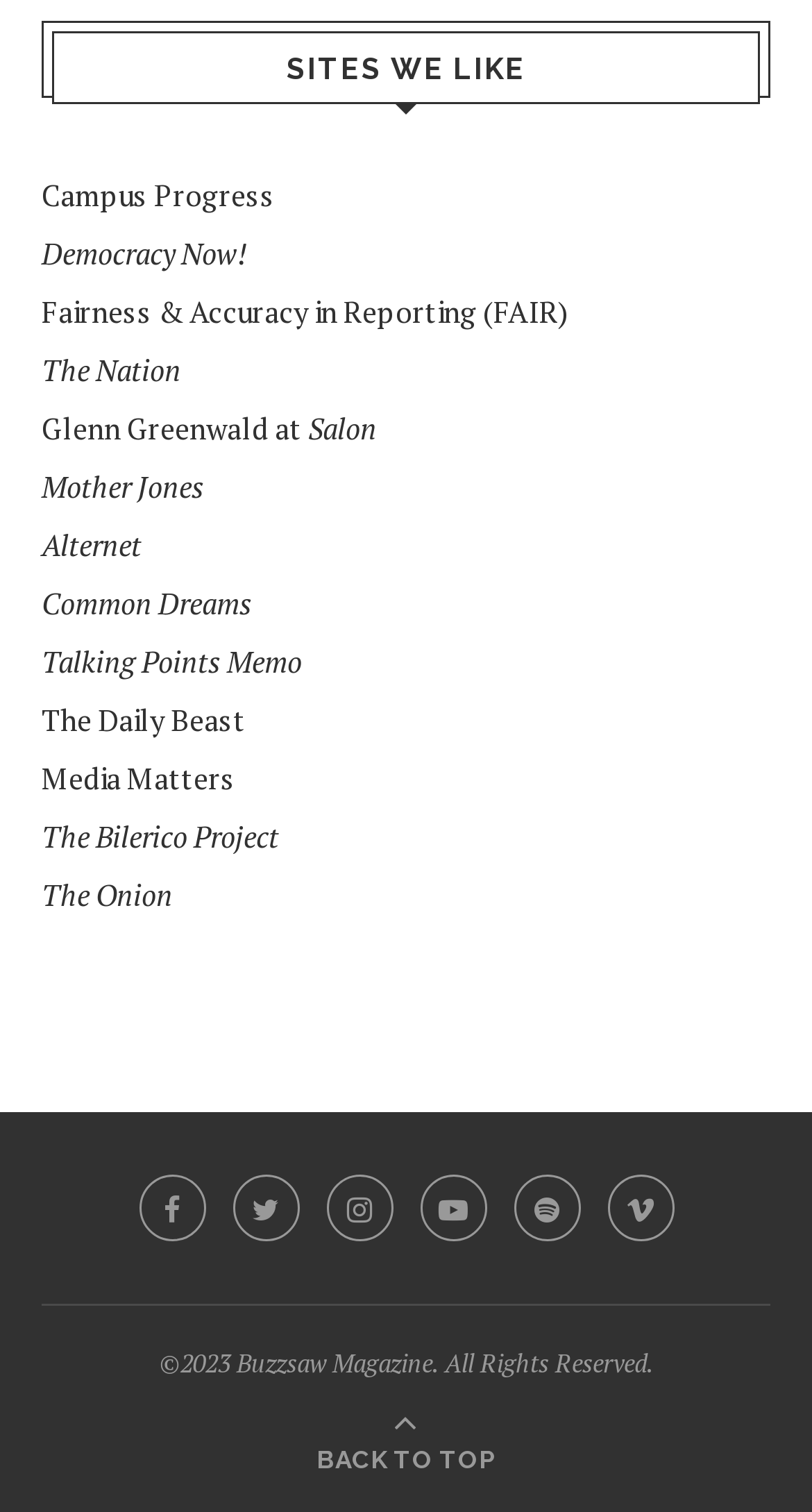Identify the bounding box coordinates for the region of the element that should be clicked to carry out the instruction: "go back". The bounding box coordinates should be four float numbers between 0 and 1, i.e., [left, top, right, bottom].

[0.171, 0.777, 0.253, 0.821]